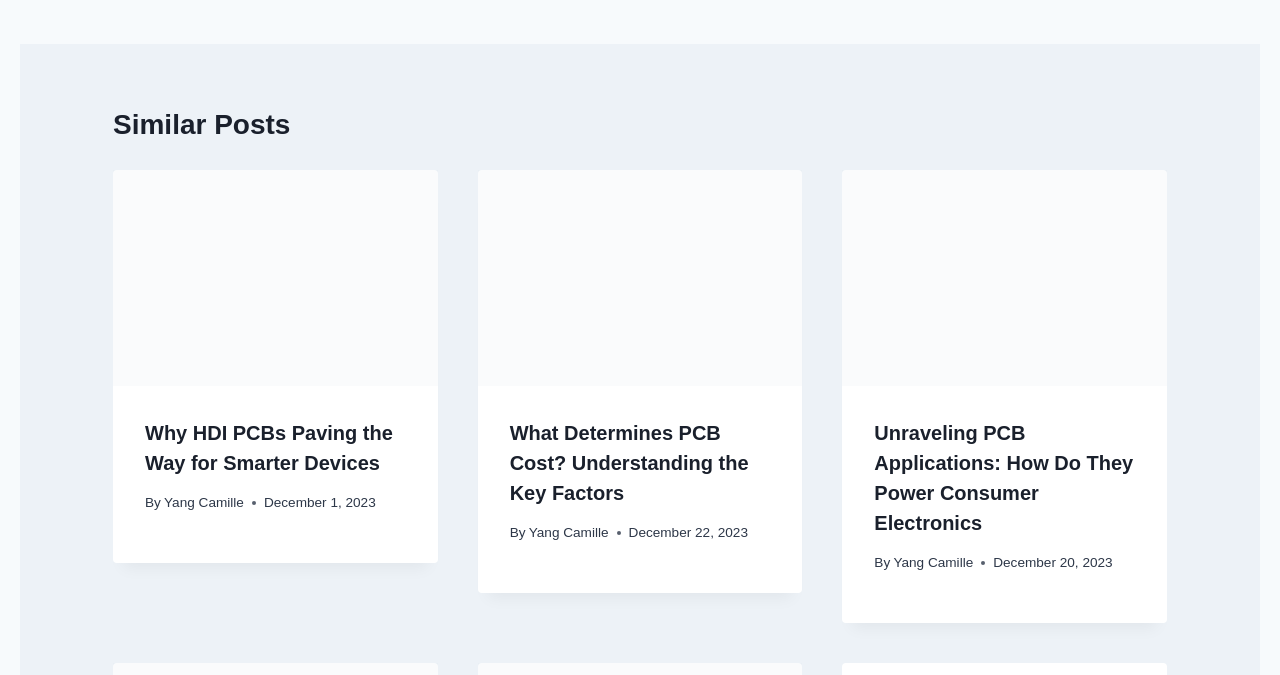Locate the bounding box coordinates of the segment that needs to be clicked to meet this instruction: "Subscribe to the journal newsletter".

None